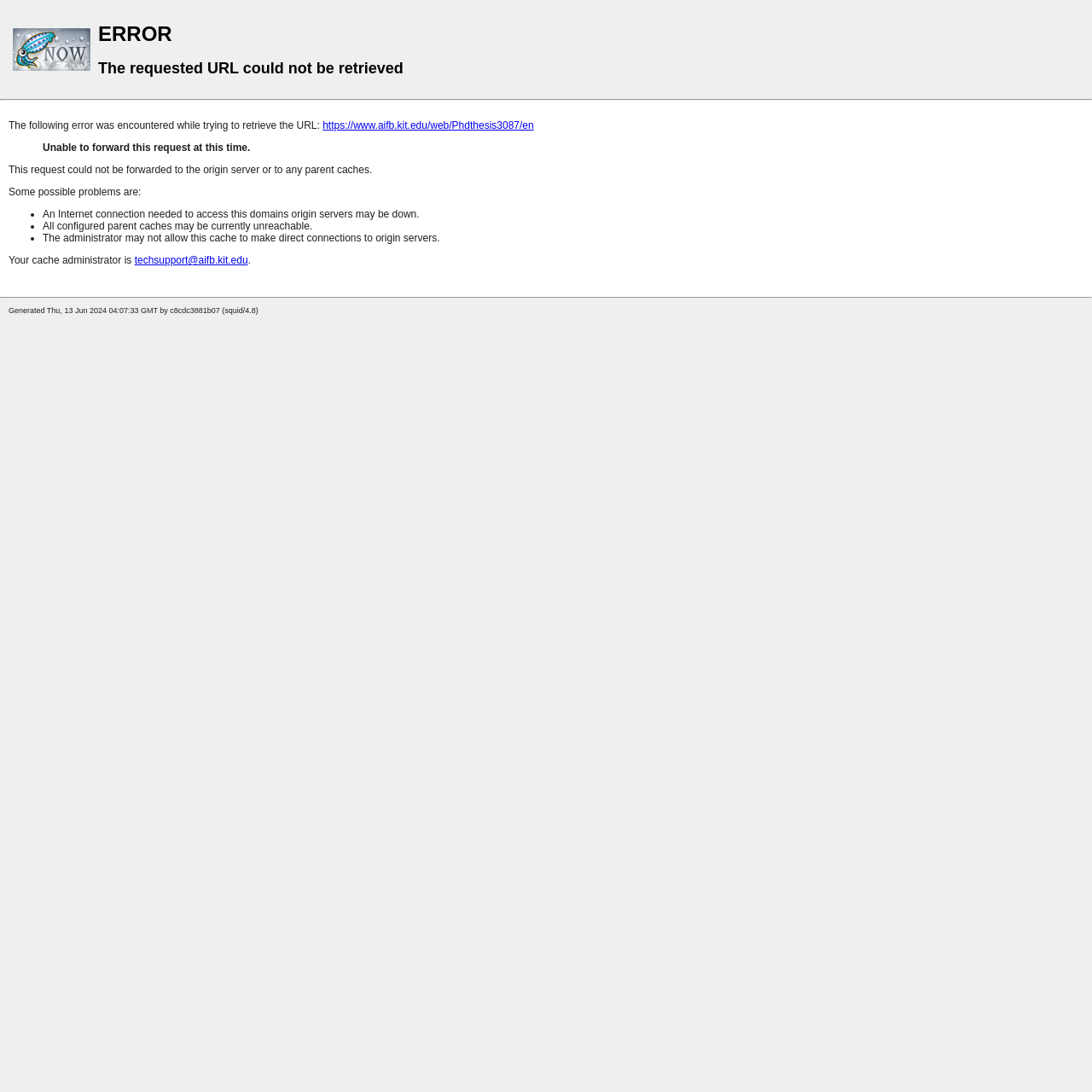Refer to the image and answer the question with as much detail as possible: What is the error message displayed?

The error message is displayed in the heading elements at the top of the webpage, indicating that the requested URL could not be retrieved.